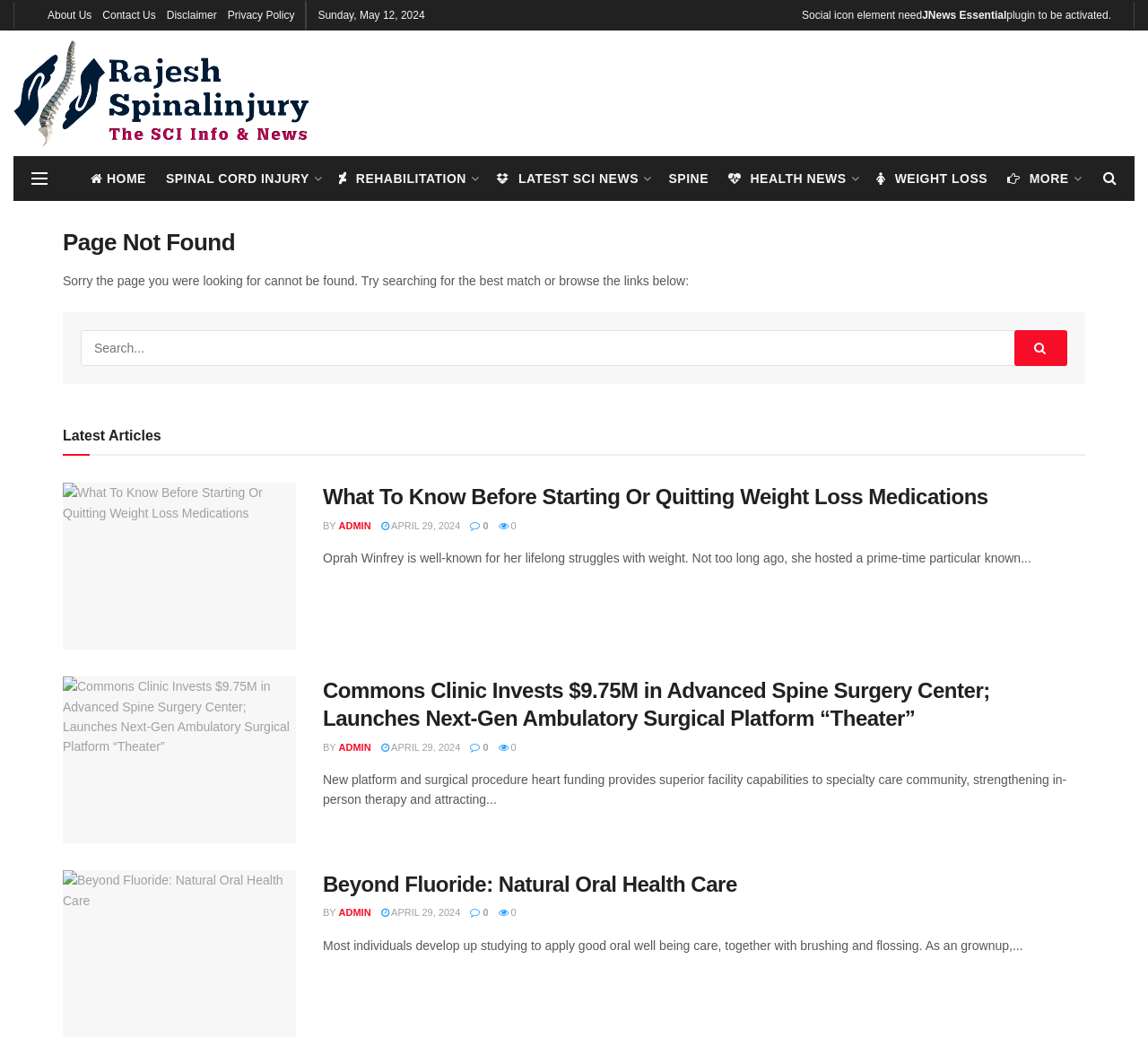How many articles are listed on the webpage?
Please answer the question as detailed as possible based on the image.

The webpage lists three articles, each with a title, image, and brief description. The articles are displayed in a vertical list, with the most recent article at the top.